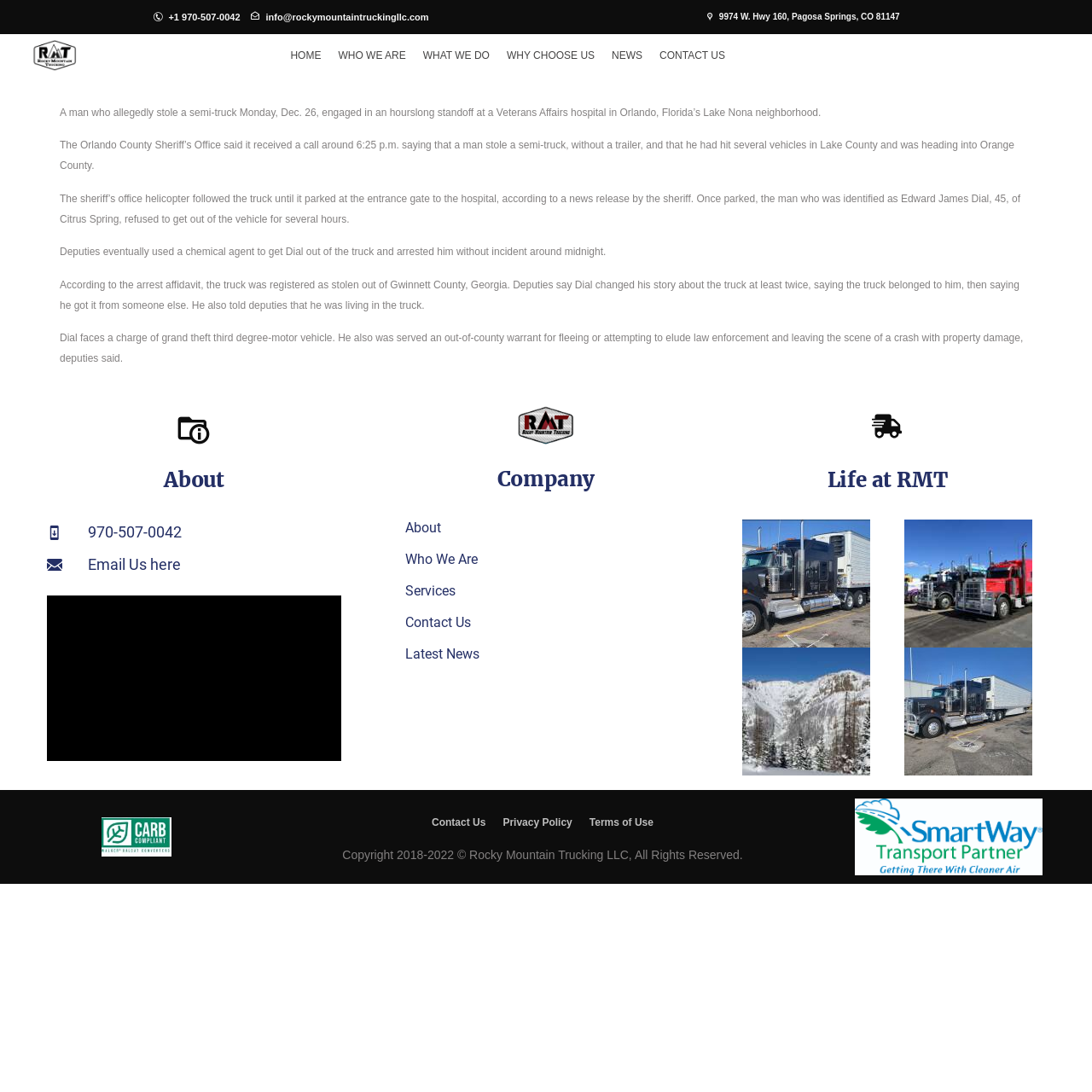Provide a short answer using a single word or phrase for the following question: 
What is the charge that Edward James Dial faces?

Grand theft third degree-motor vehicle